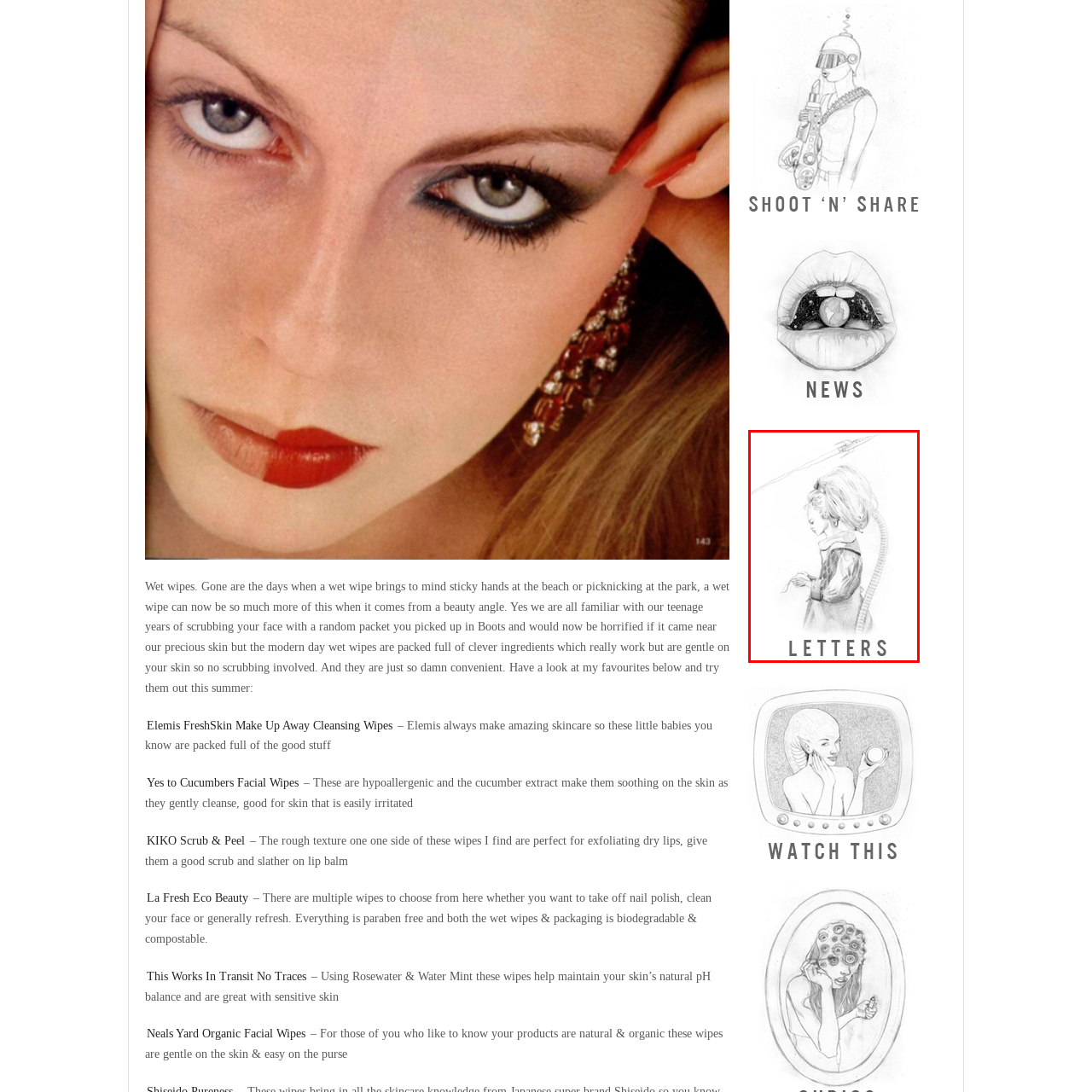Provide an in-depth description of the scene highlighted by the red boundary in the image.

The image features a beautifully rendered pencil sketch of a young girl, characterized by an intricate hairstyle that adds a whimsical touch. She is seen holding a small piece of paper, which suggests a moment of contemplation or creativity. The girl's vintage-style attire, complete with a collar, evokes a sense of nostalgia, while the faint presence of a futuristic element in the background—a sleek, elongated tool or device—hints at a blend of past and future aesthetics. Below this enchanting illustration, the word "LETTERS" prominently anchors the composition, possibly indicating a theme of communication, storytelling, or the written word. This artistic piece encapsulates a narrative that intertwines innocence and imagination, inviting viewers to ponder the stories behind the girl and her paper.